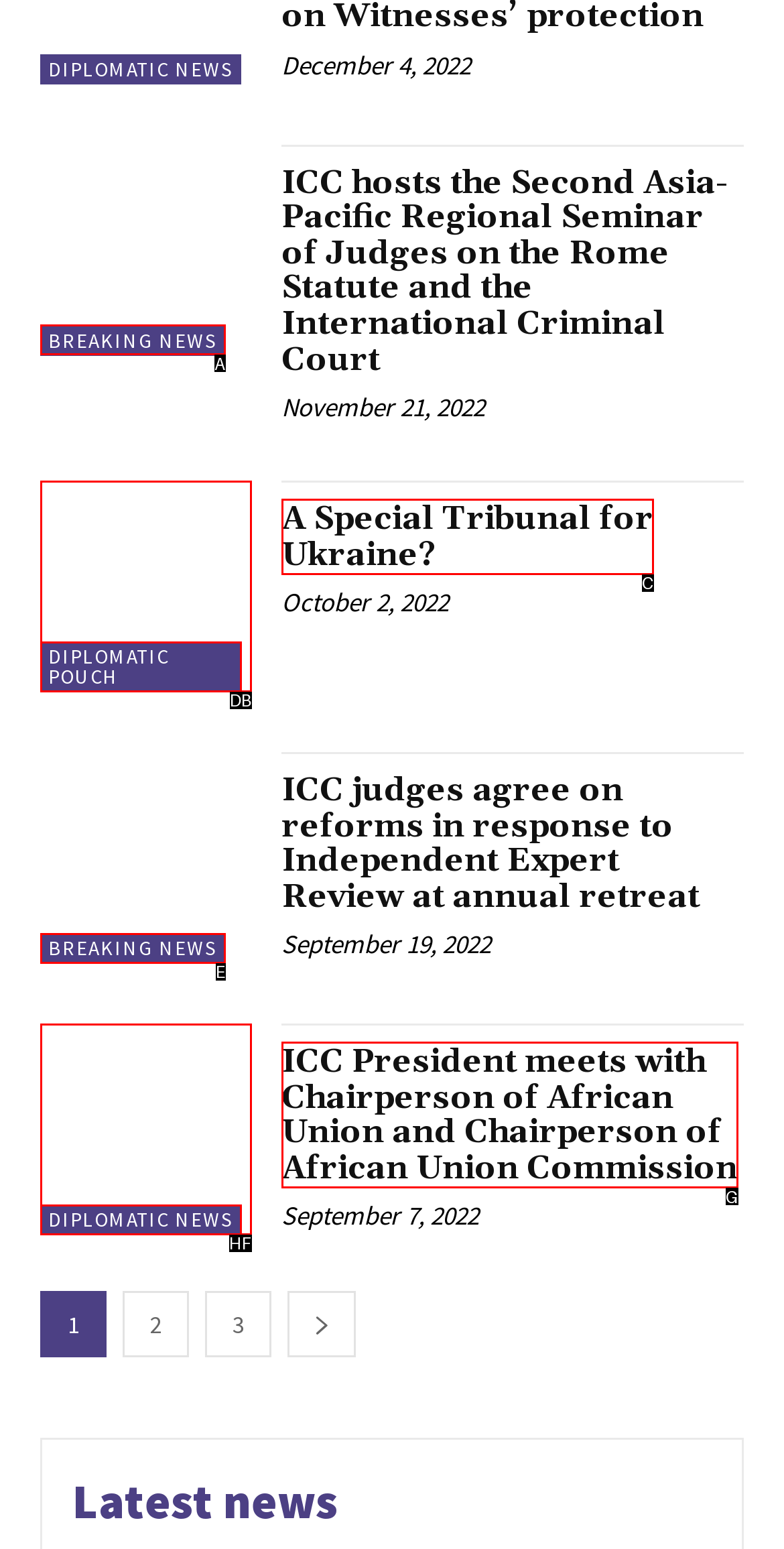Identify the HTML element that corresponds to the following description: A Special Tribunal for Ukraine? Provide the letter of the best matching option.

C